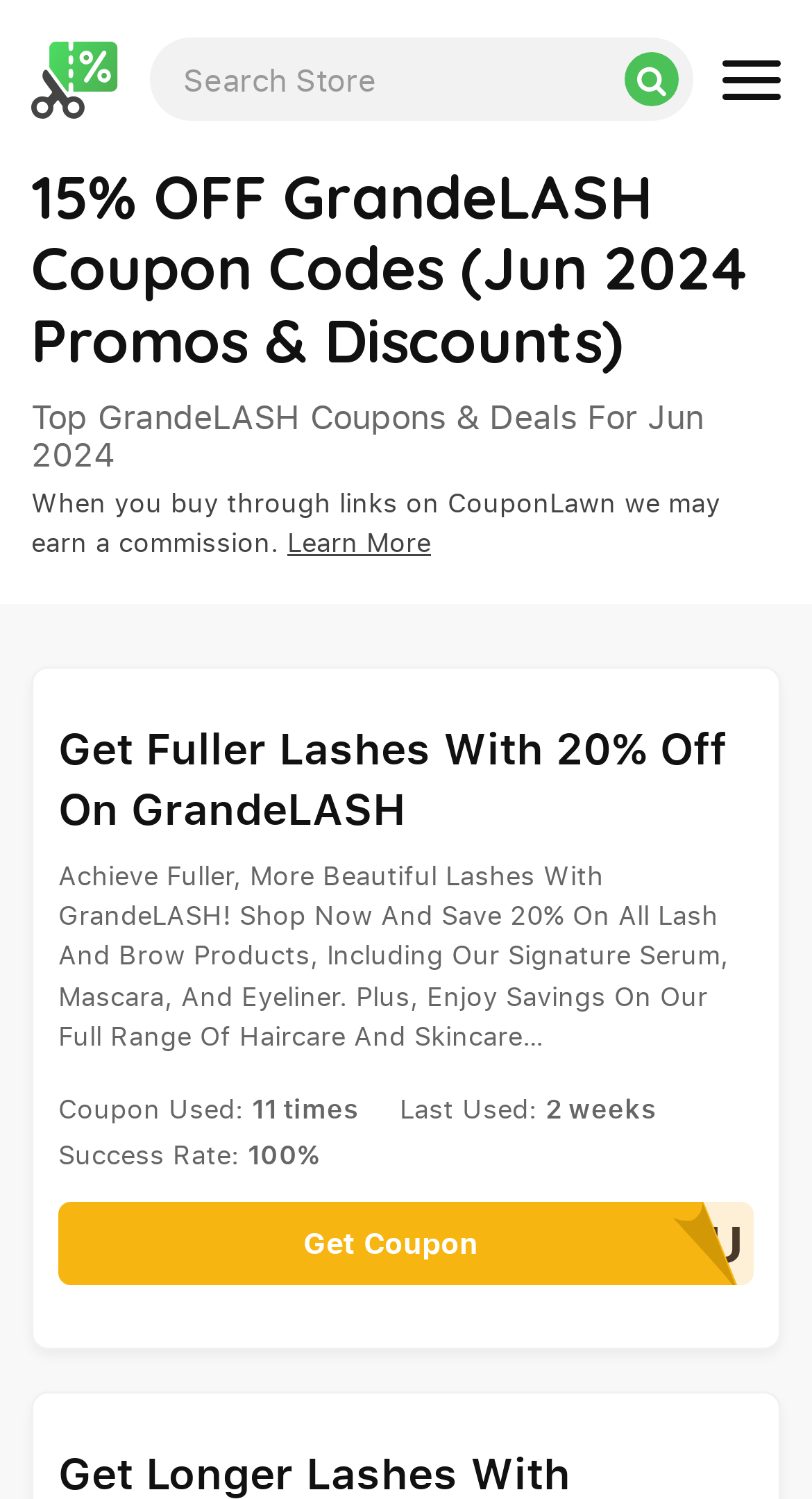Bounding box coordinates should be in the format (top-left x, top-left y, bottom-right x, bottom-right y) and all values should be floating point numbers between 0 and 1. Determine the bounding box coordinate for the UI element described as: name="s" placeholder="Search Store"

[0.185, 0.025, 0.854, 0.081]